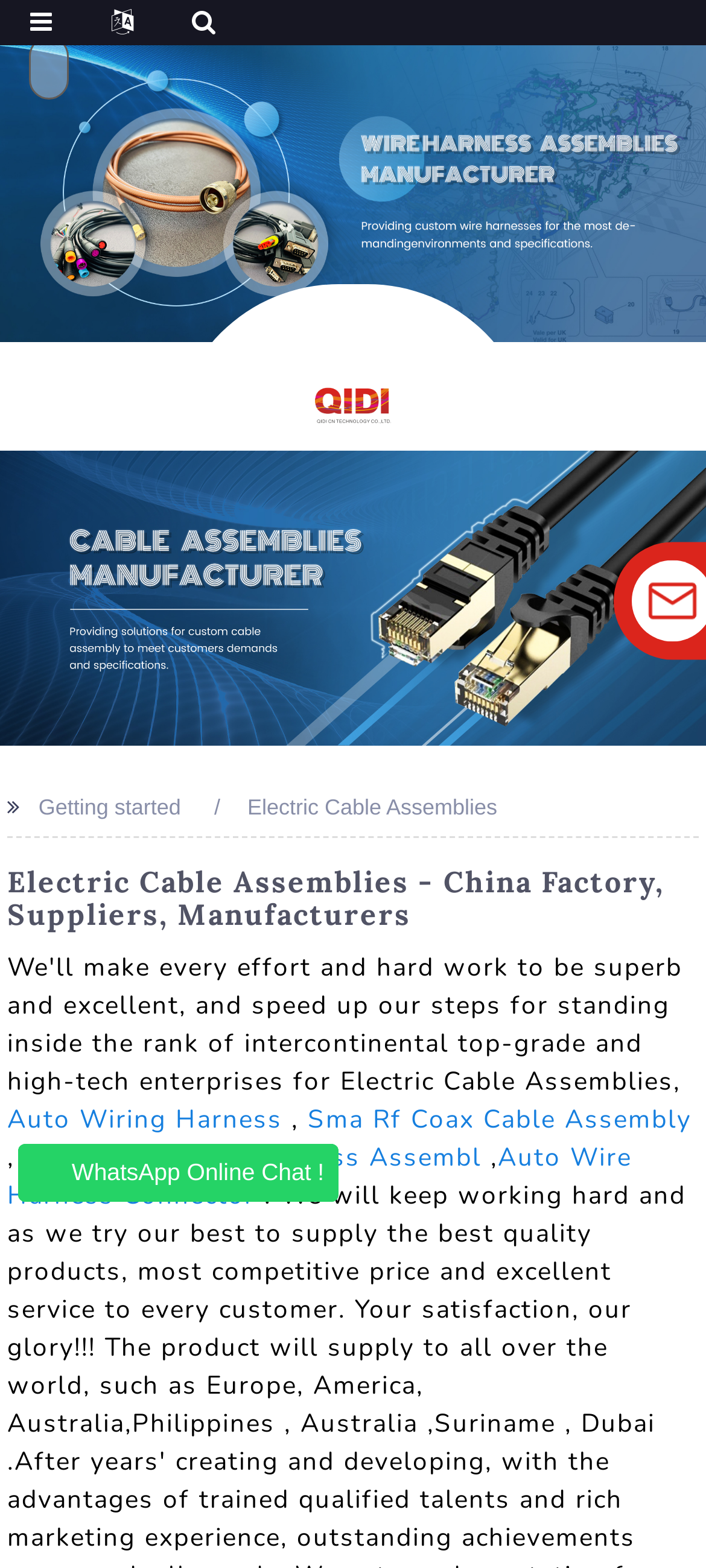What is the logo of the company?
Answer with a single word or phrase, using the screenshot for reference.

dgzs_logo